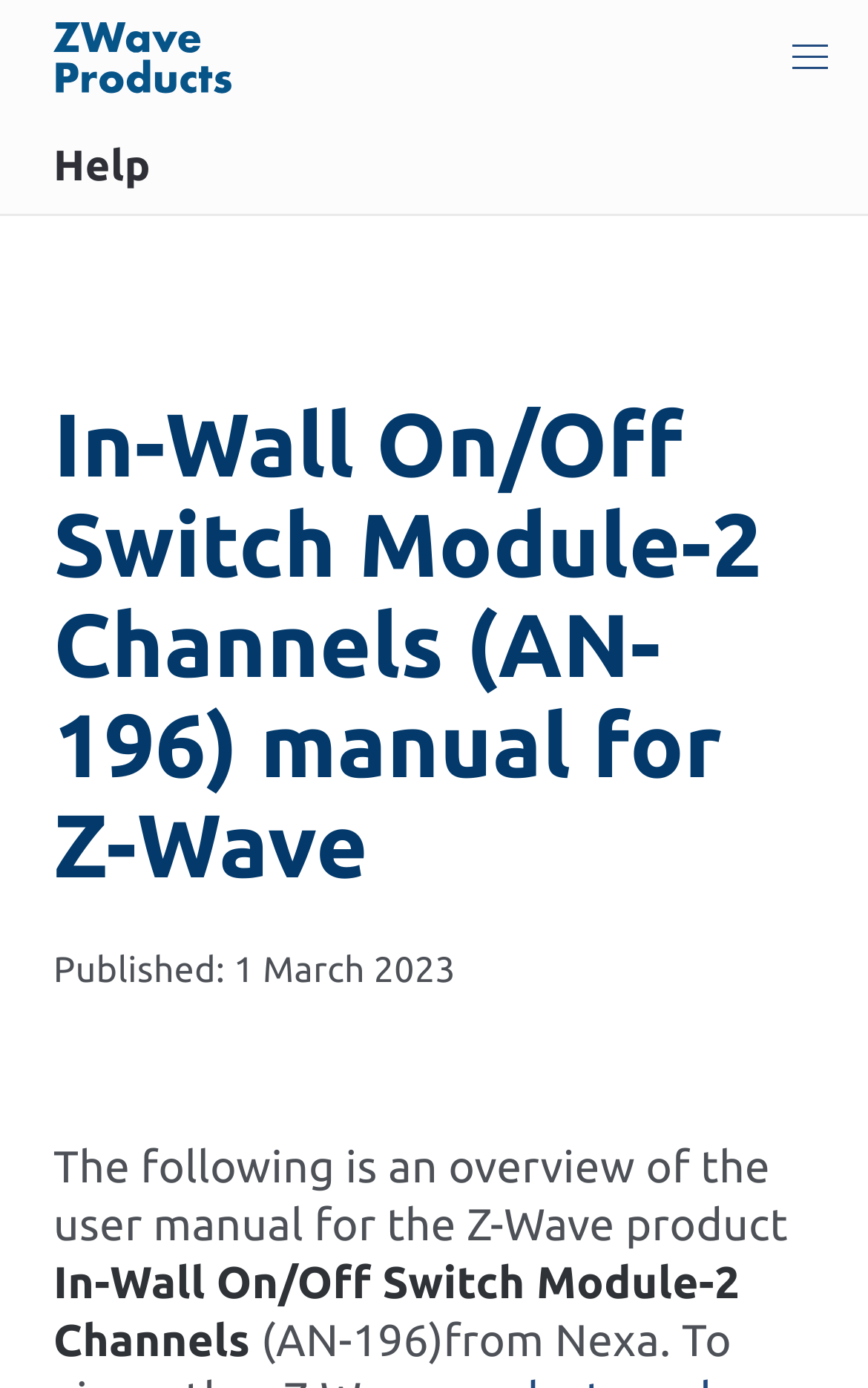Find the bounding box of the element with the following description: "alt="ZWaveProducts logo"". The coordinates must be four float numbers between 0 and 1, formatted as [left, top, right, bottom].

[0.0, 0.0, 0.297, 0.083]